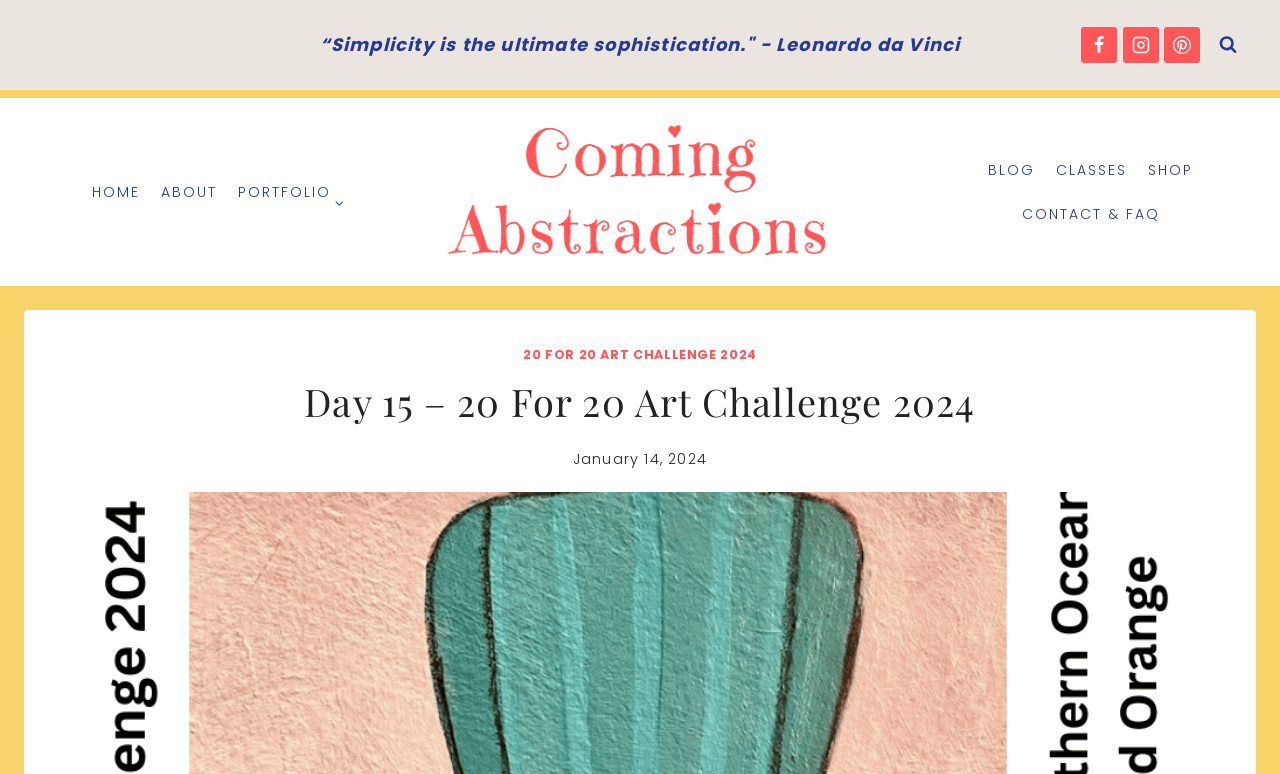Locate the bounding box coordinates of the clickable part needed for the task: "Go to Portfolio page".

[0.177, 0.219, 0.277, 0.277]